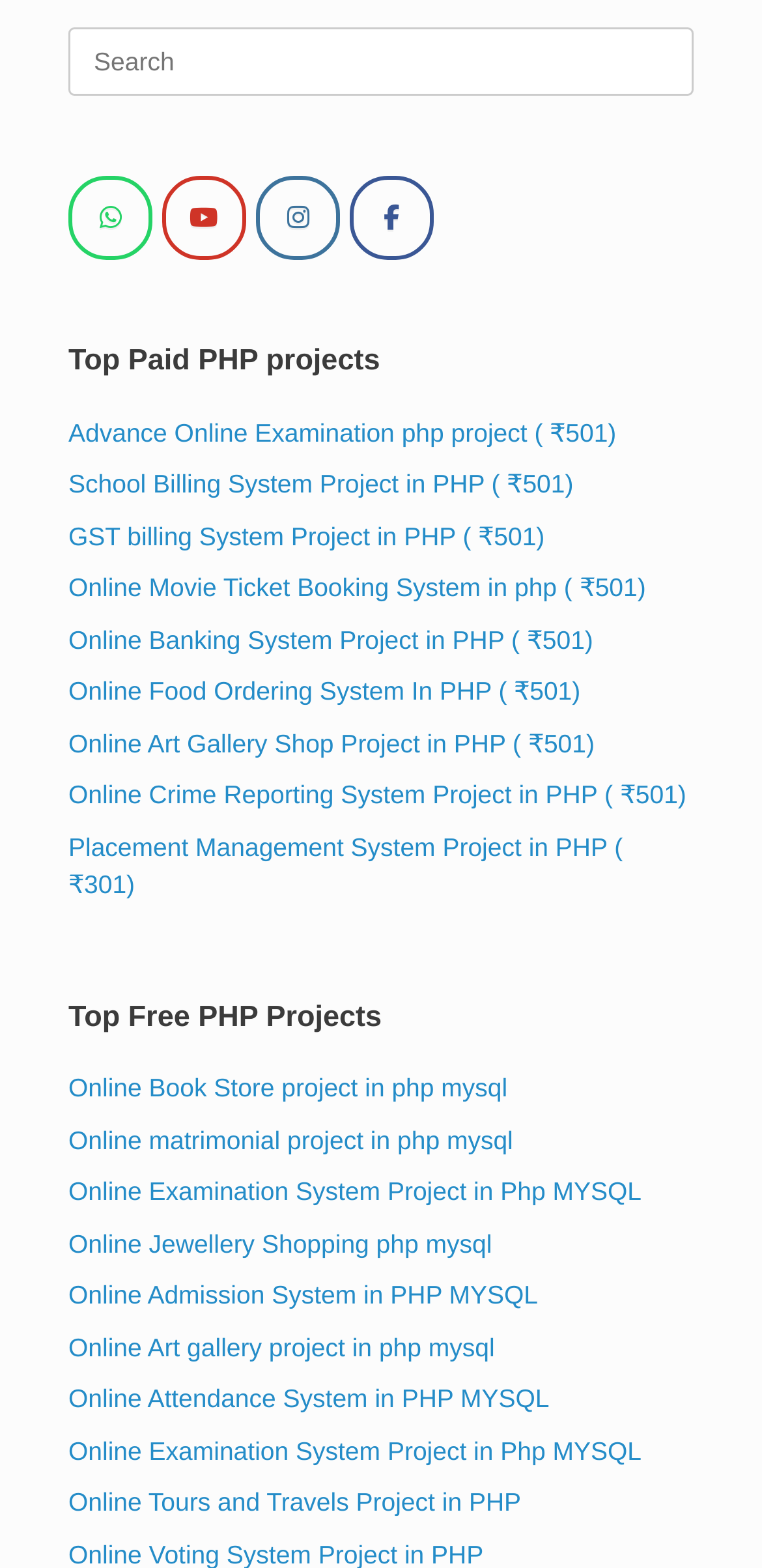Please mark the bounding box coordinates of the area that should be clicked to carry out the instruction: "Explore Top Paid PHP projects".

[0.09, 0.217, 0.91, 0.245]